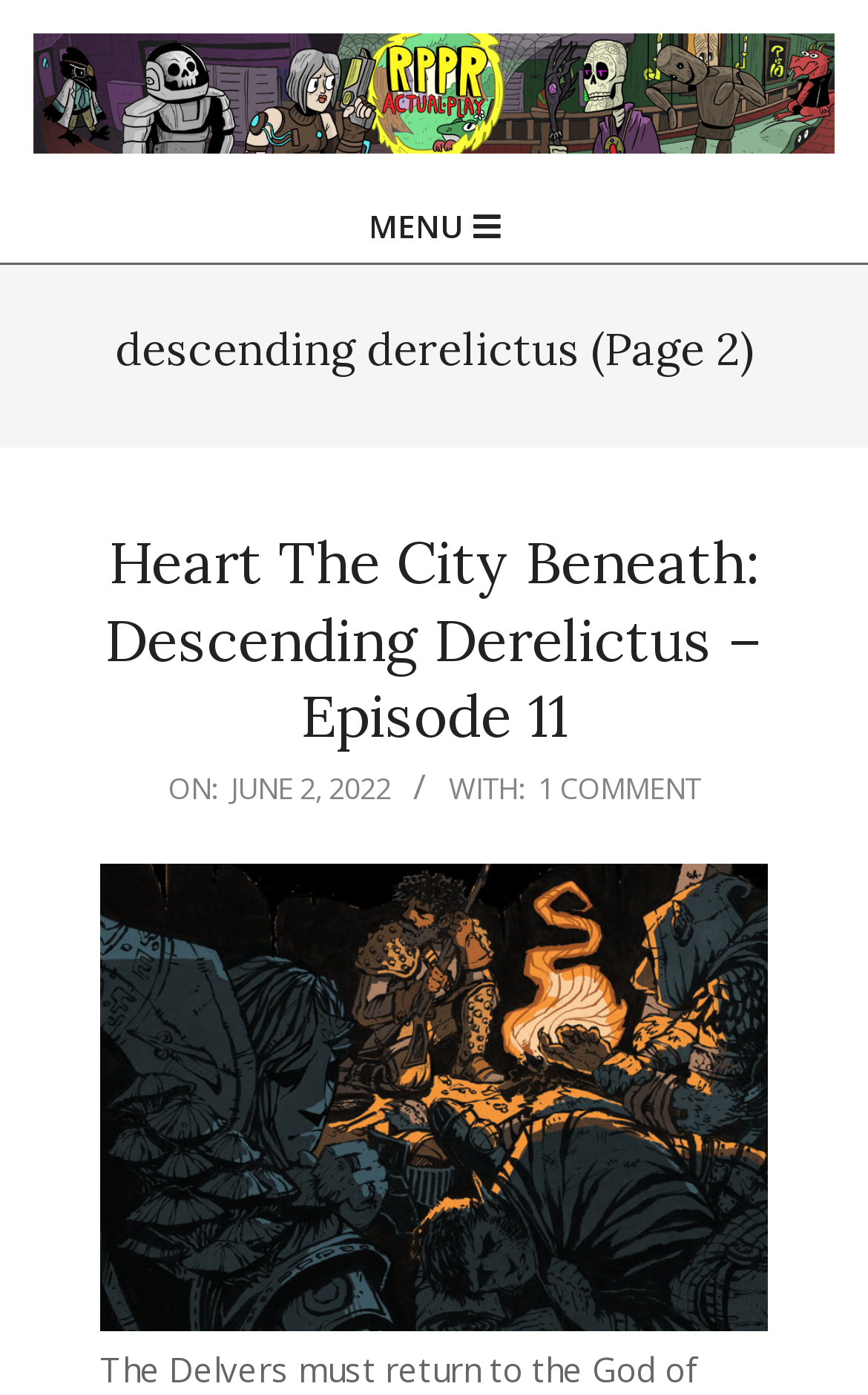Find the bounding box of the UI element described as: "1 Comment". The bounding box coordinates should be given as four float values between 0 and 1, i.e., [left, top, right, bottom].

[0.619, 0.55, 0.806, 0.579]